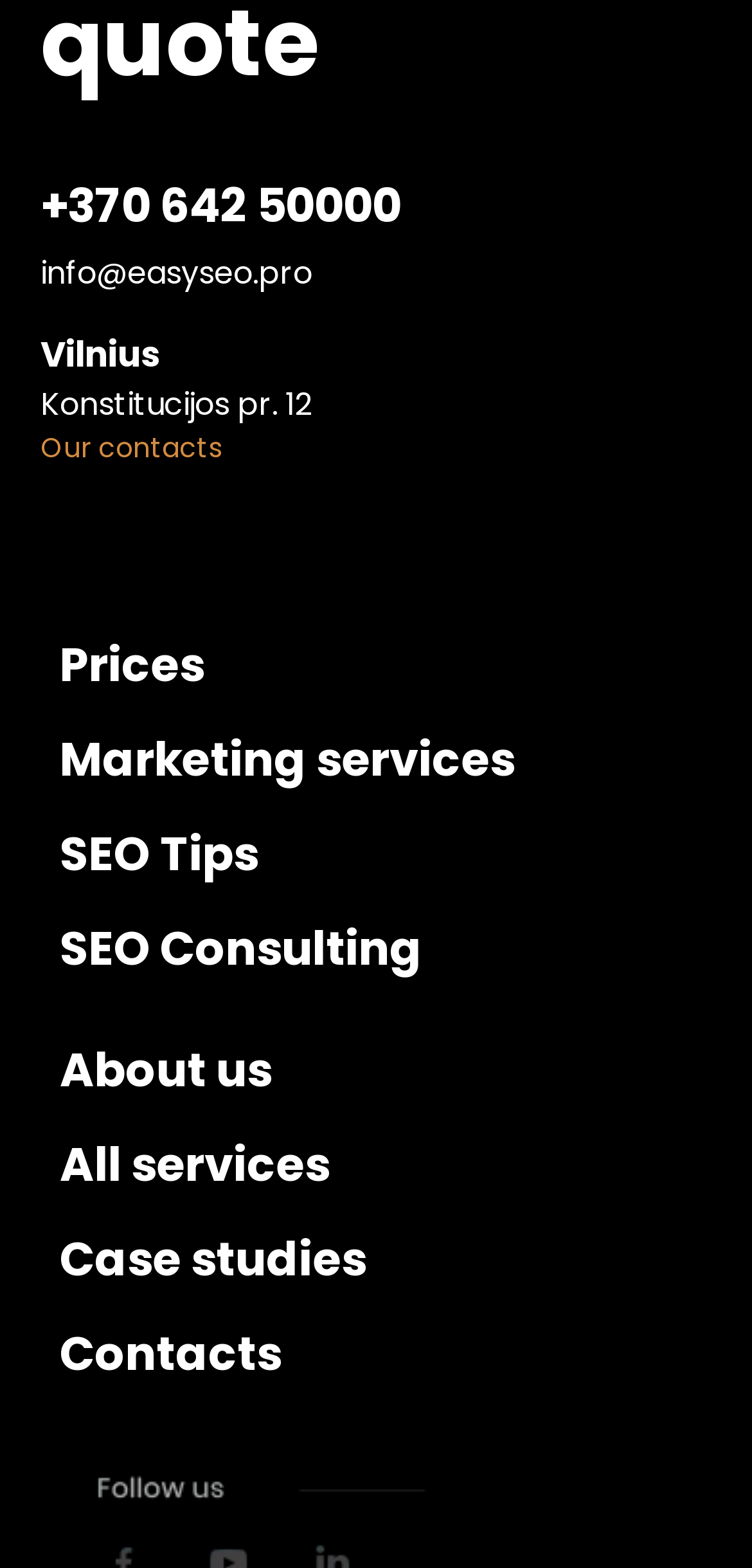Give the bounding box coordinates for this UI element: "+370 642 50000". The coordinates should be four float numbers between 0 and 1, arranged as [left, top, right, bottom].

[0.054, 0.11, 0.533, 0.153]